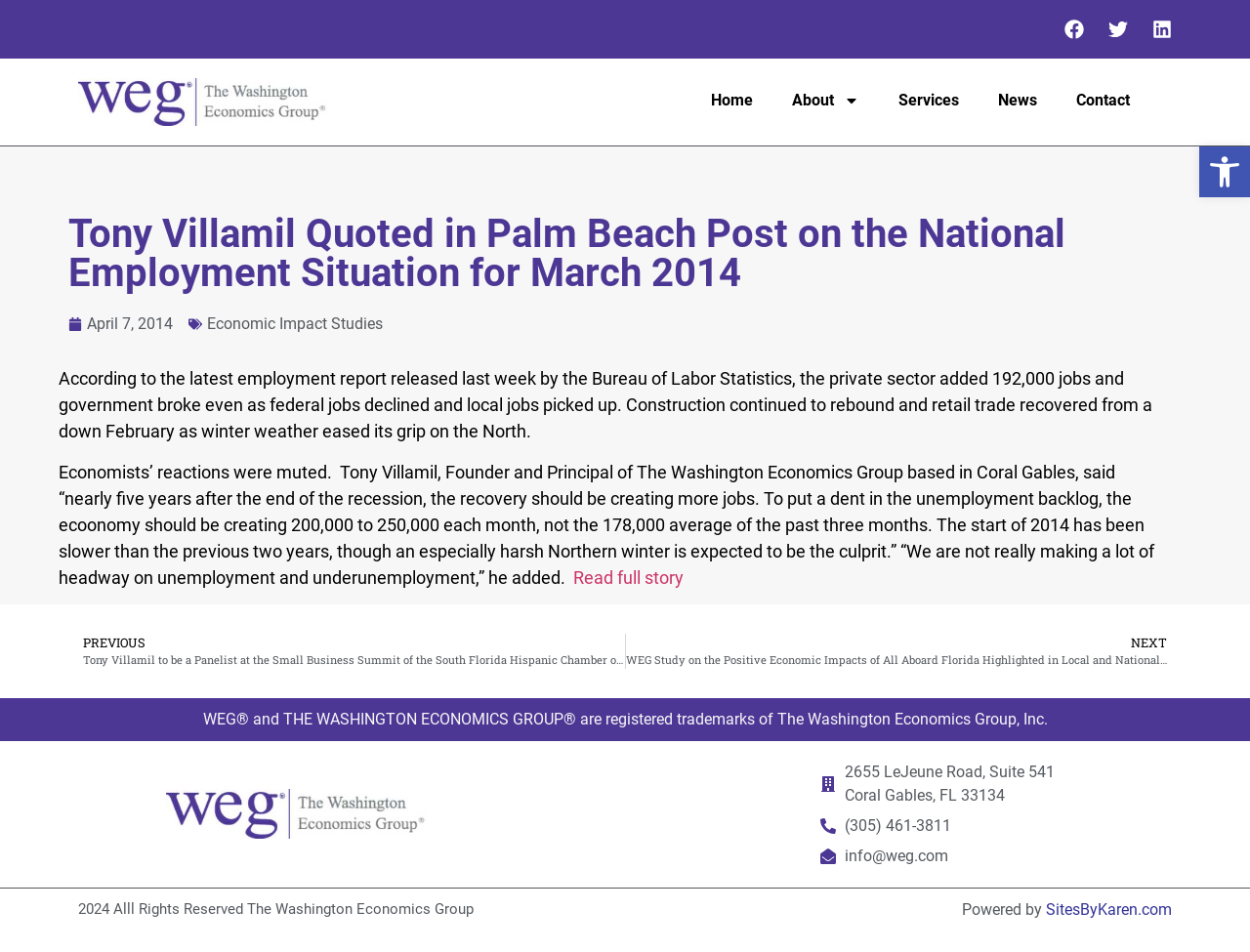Identify the bounding box coordinates of the section to be clicked to complete the task described by the following instruction: "Read full story". The coordinates should be four float numbers between 0 and 1, formatted as [left, top, right, bottom].

[0.459, 0.596, 0.547, 0.617]